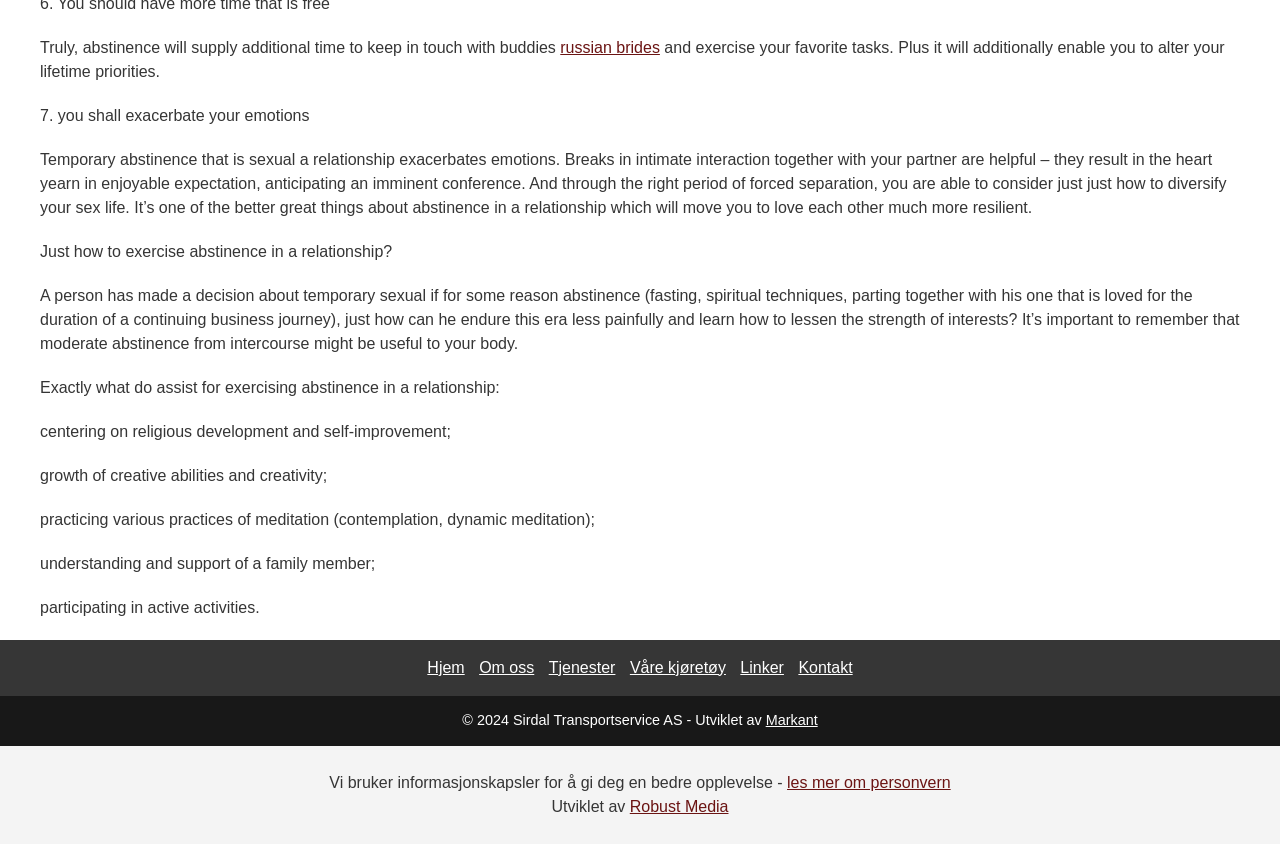Using the details from the image, please elaborate on the following question: What is the purpose of temporary abstinence?

According to the static text element [278], temporary abstinence can help diversify one's sex life, which is one of the benefits of abstinence in a relationship.